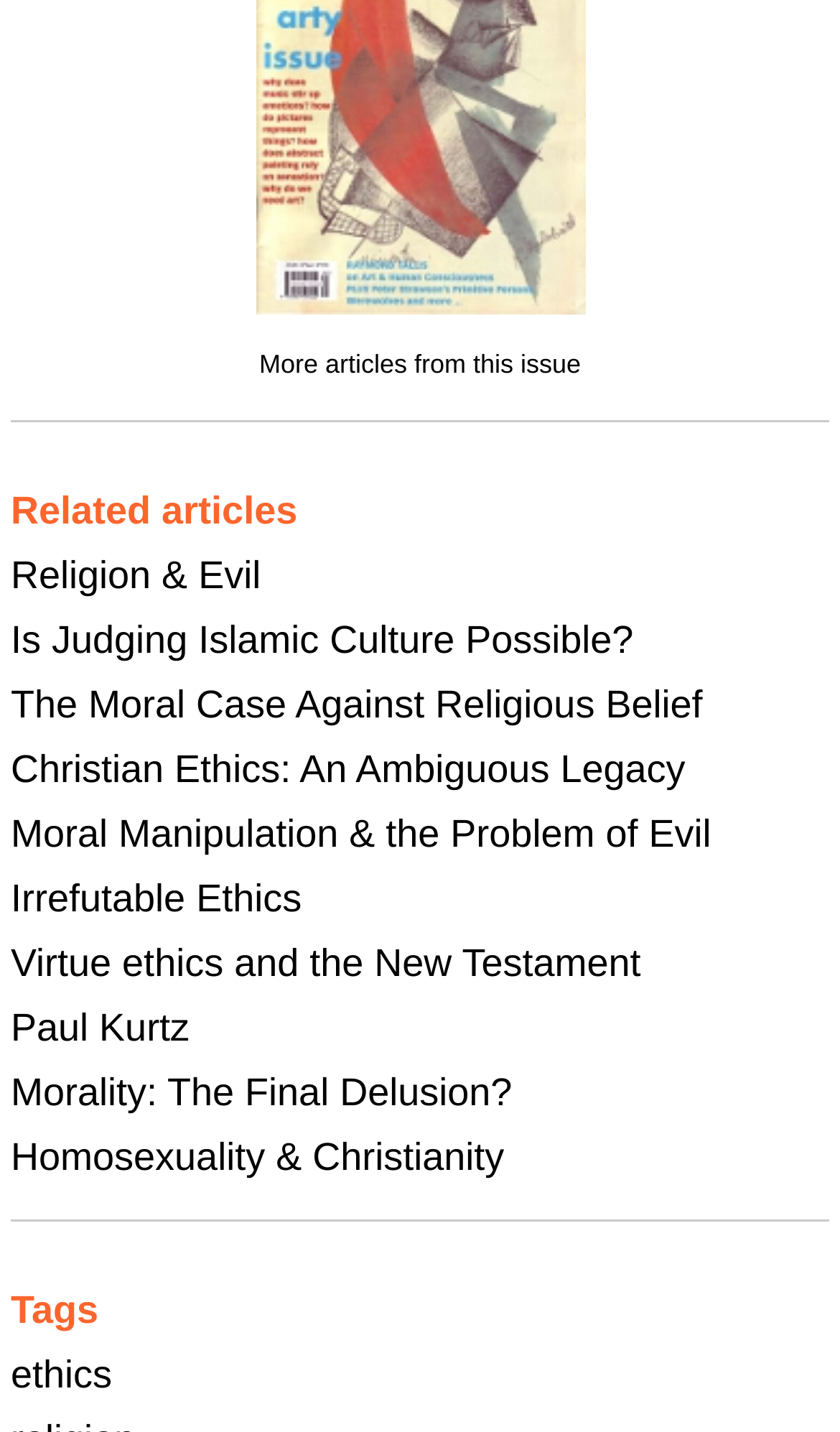Identify the bounding box coordinates of the clickable region to carry out the given instruction: "Read article about Religion & Evil".

[0.013, 0.386, 0.31, 0.416]